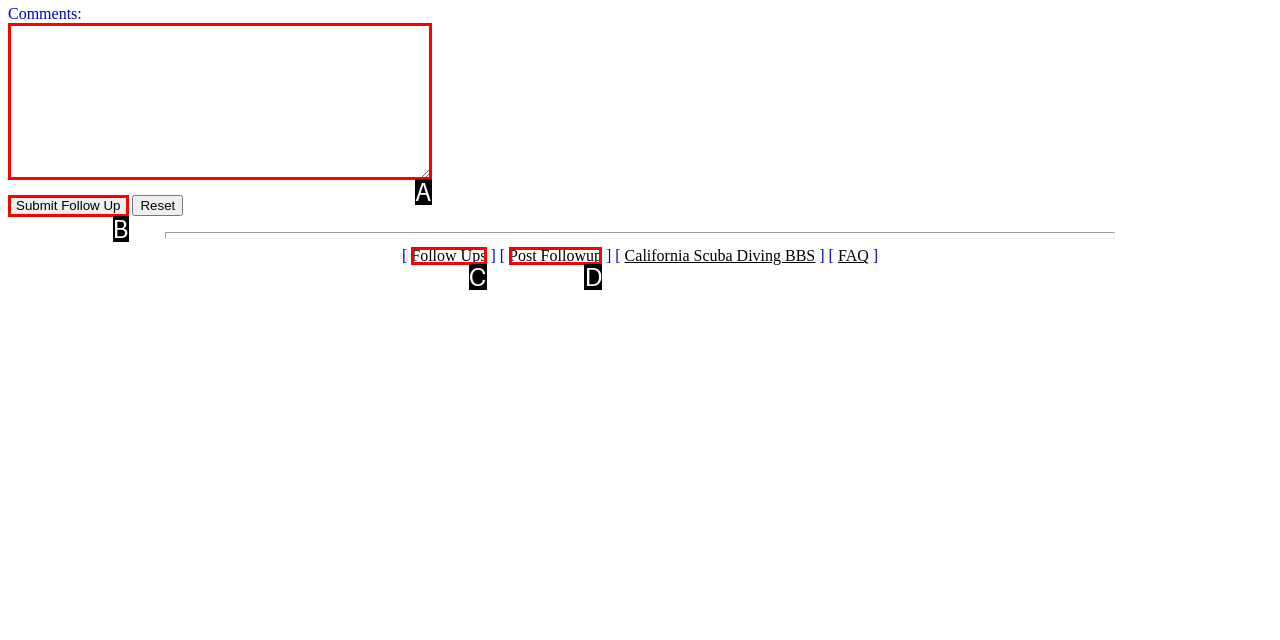Select the HTML element that corresponds to the description: Follow Ups. Reply with the letter of the correct option.

C